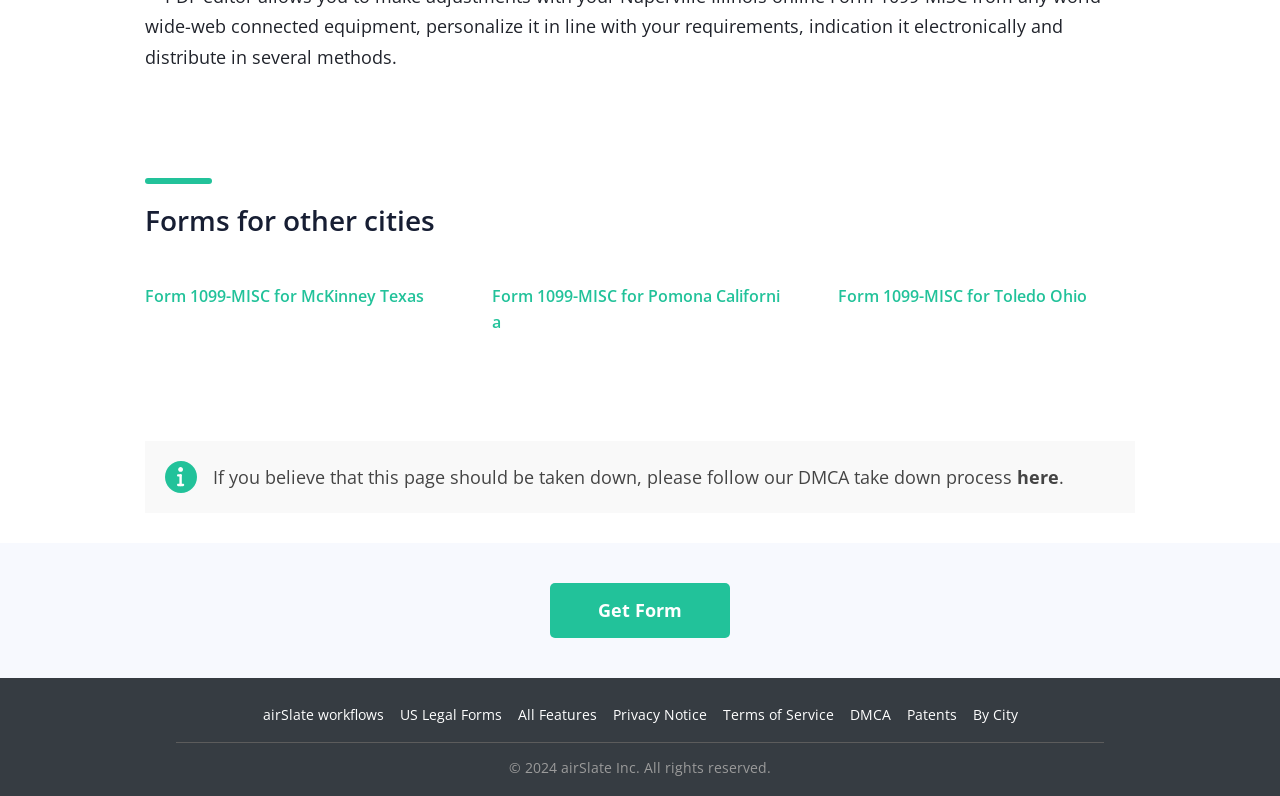Bounding box coordinates should be provided in the format (top-left x, top-left y, bottom-right x, bottom-right y) with all values between 0 and 1. Identify the bounding box for this UI element: Terms of Service

[0.564, 0.886, 0.651, 0.91]